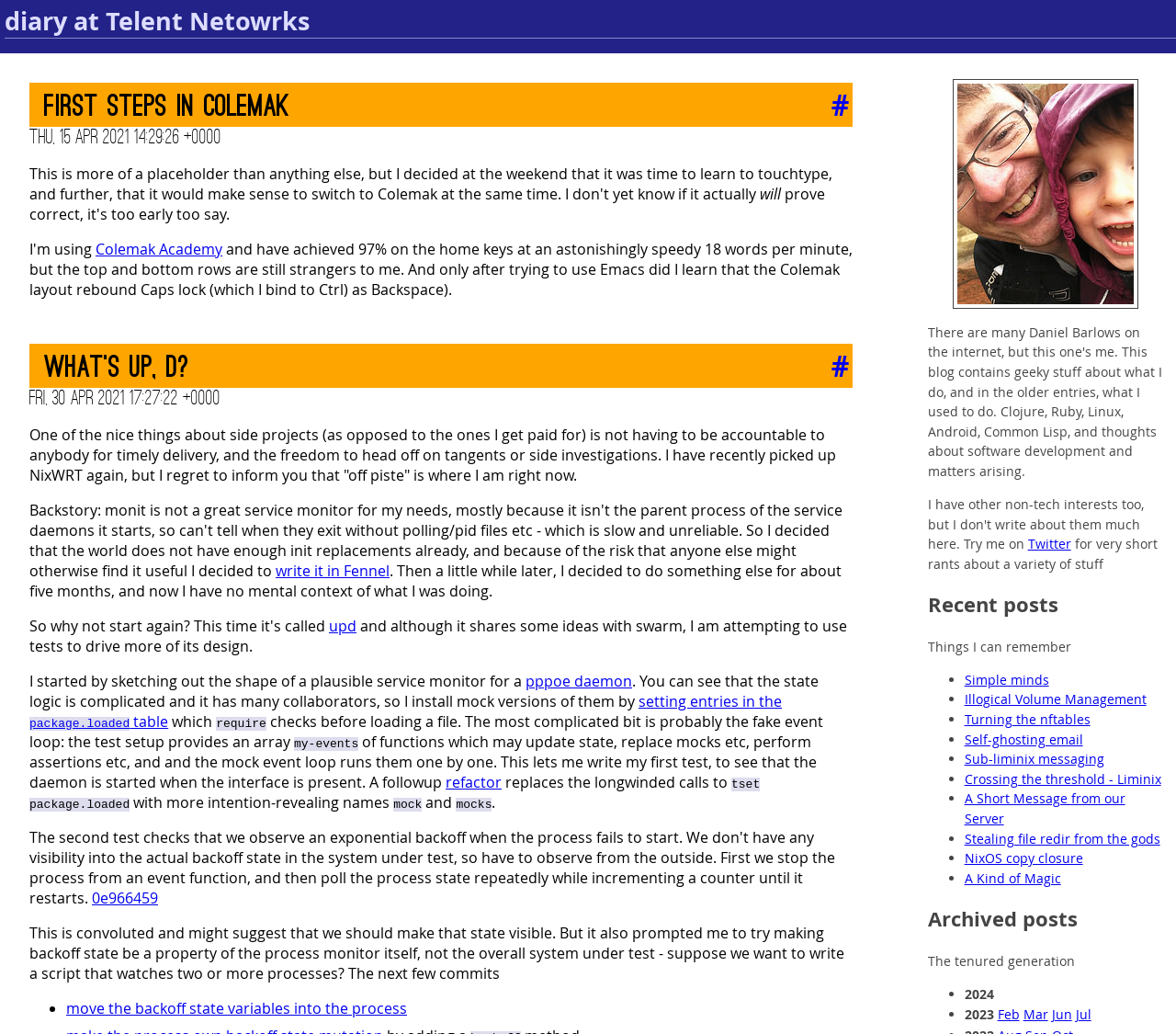Predict the bounding box coordinates for the UI element described as: "A Kind of Magic". The coordinates should be four float numbers between 0 and 1, presented as [left, top, right, bottom].

[0.82, 0.841, 0.902, 0.858]